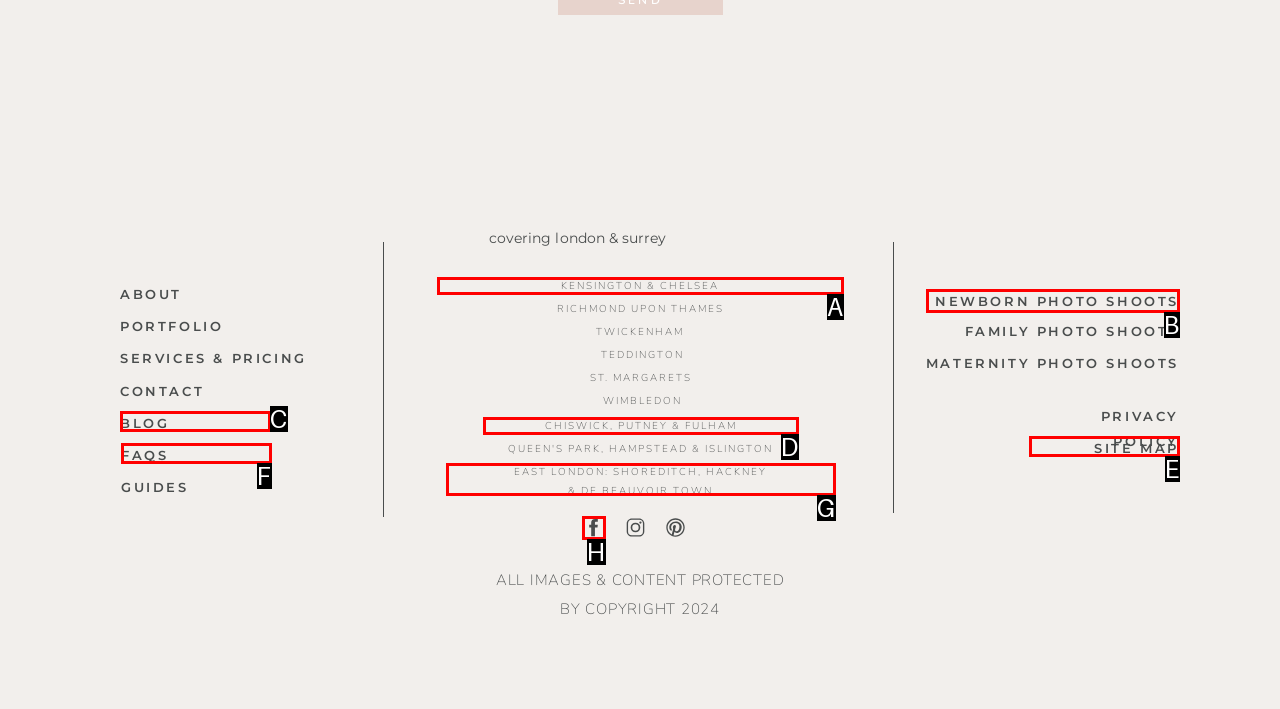Identify the correct UI element to click for the following task: Click on the BLOG link Choose the option's letter based on the given choices.

C